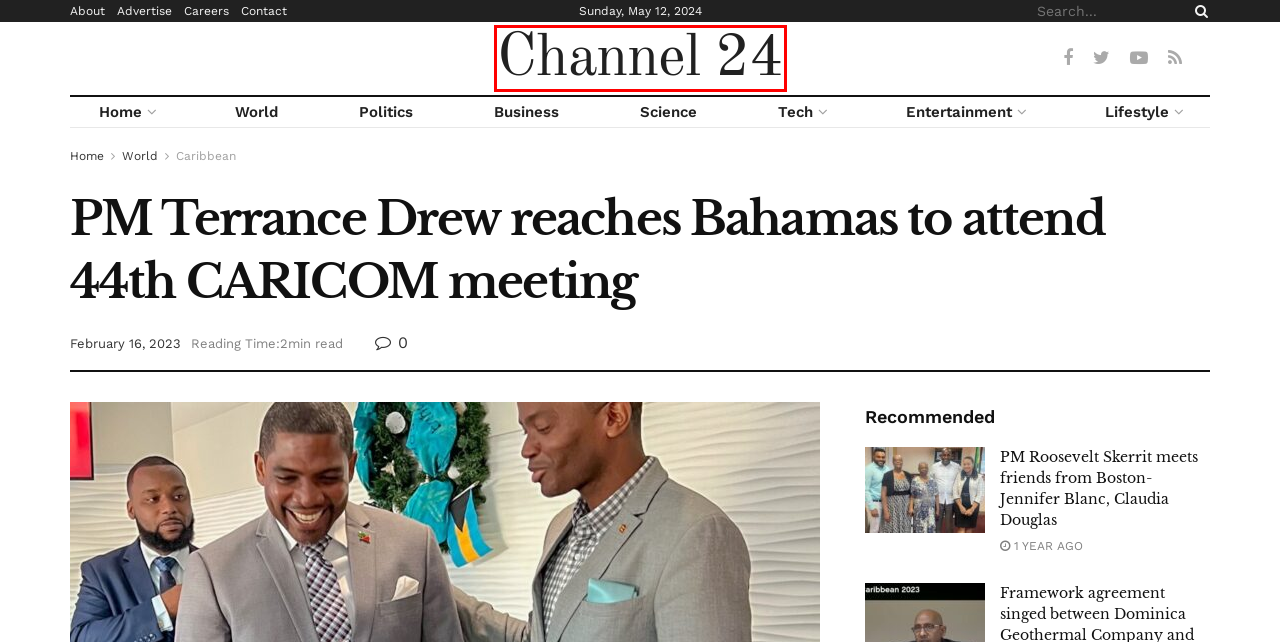You are given a screenshot of a webpage with a red bounding box around an element. Choose the most fitting webpage description for the page that appears after clicking the element within the red bounding box. Here are the candidates:
A. World - Channel 24
B. Business - Channel 24
C. Contact - Channel 24
D. Home - Channel 24
E. Entertainment - Channel 24
F. Caribbean - Channel 24
G. Politics - Channel 24
H. Lifestyle - Channel 24

D